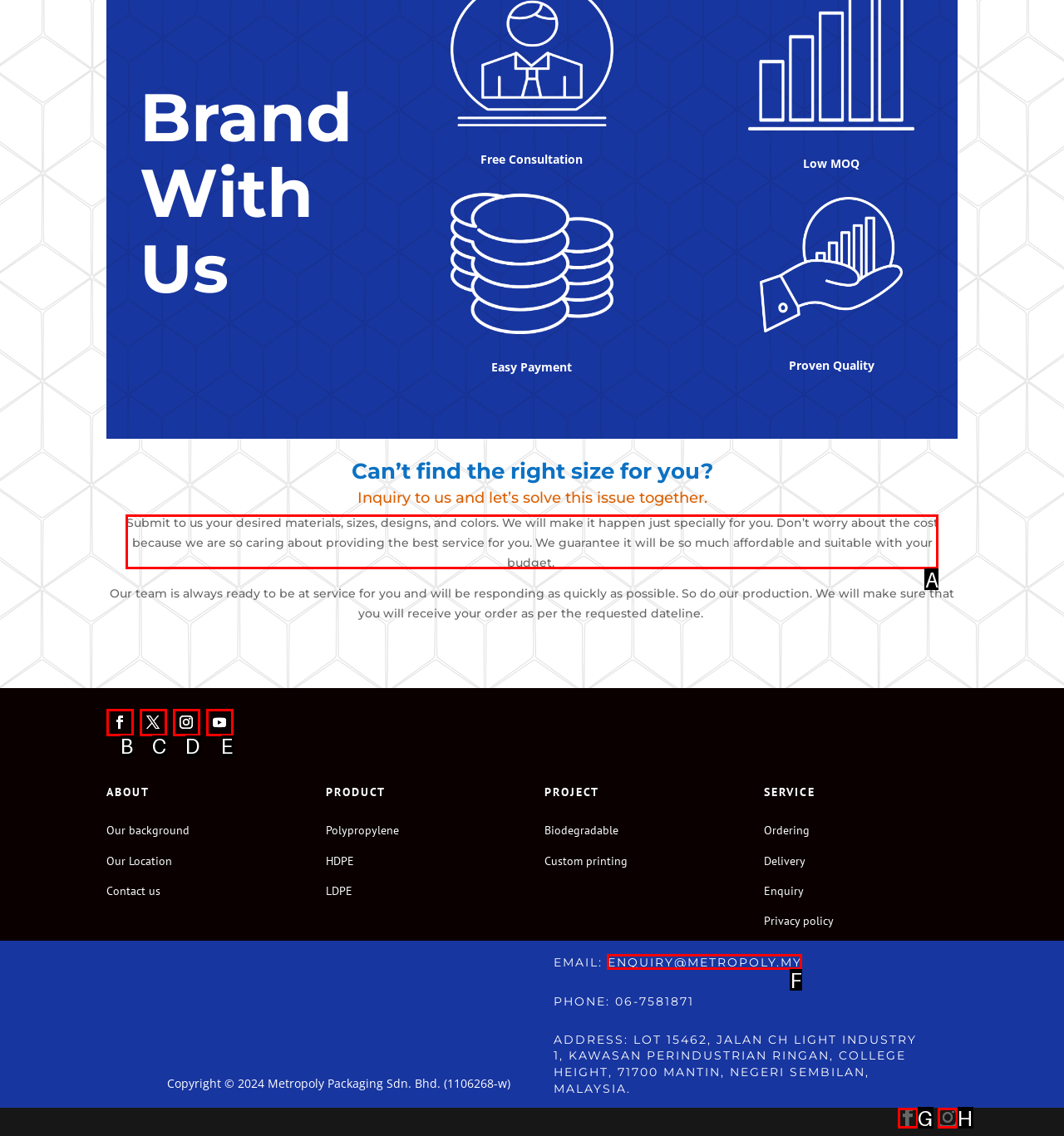To perform the task "Submit an inquiry", which UI element's letter should you select? Provide the letter directly.

A